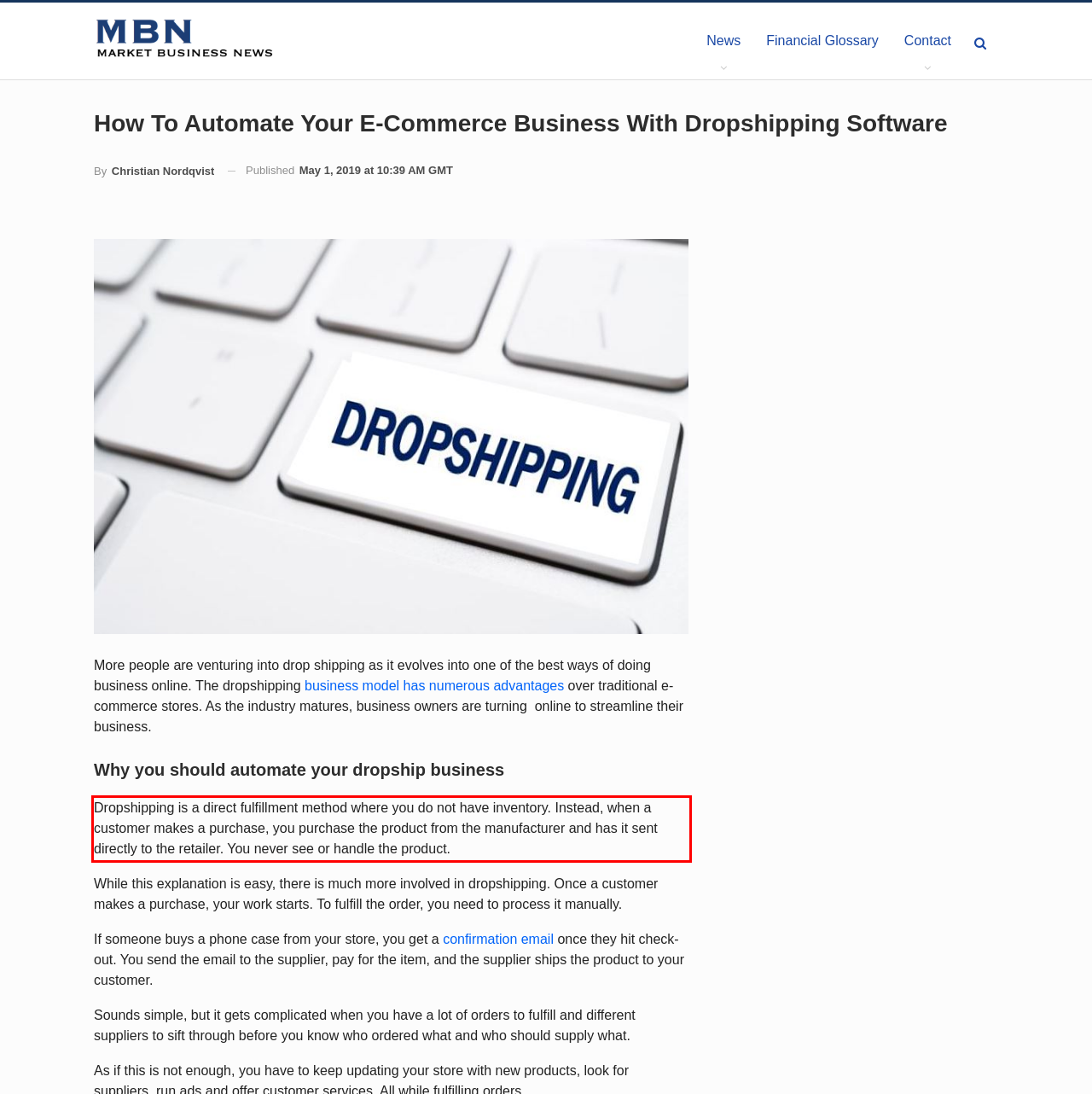You are presented with a screenshot containing a red rectangle. Extract the text found inside this red bounding box.

Dropshipping is a direct fulfillment method where you do not have inventory. Instead, when a customer makes a purchase, you purchase the product from the manufacturer and has it sent directly to the retailer. You never see or handle the product.